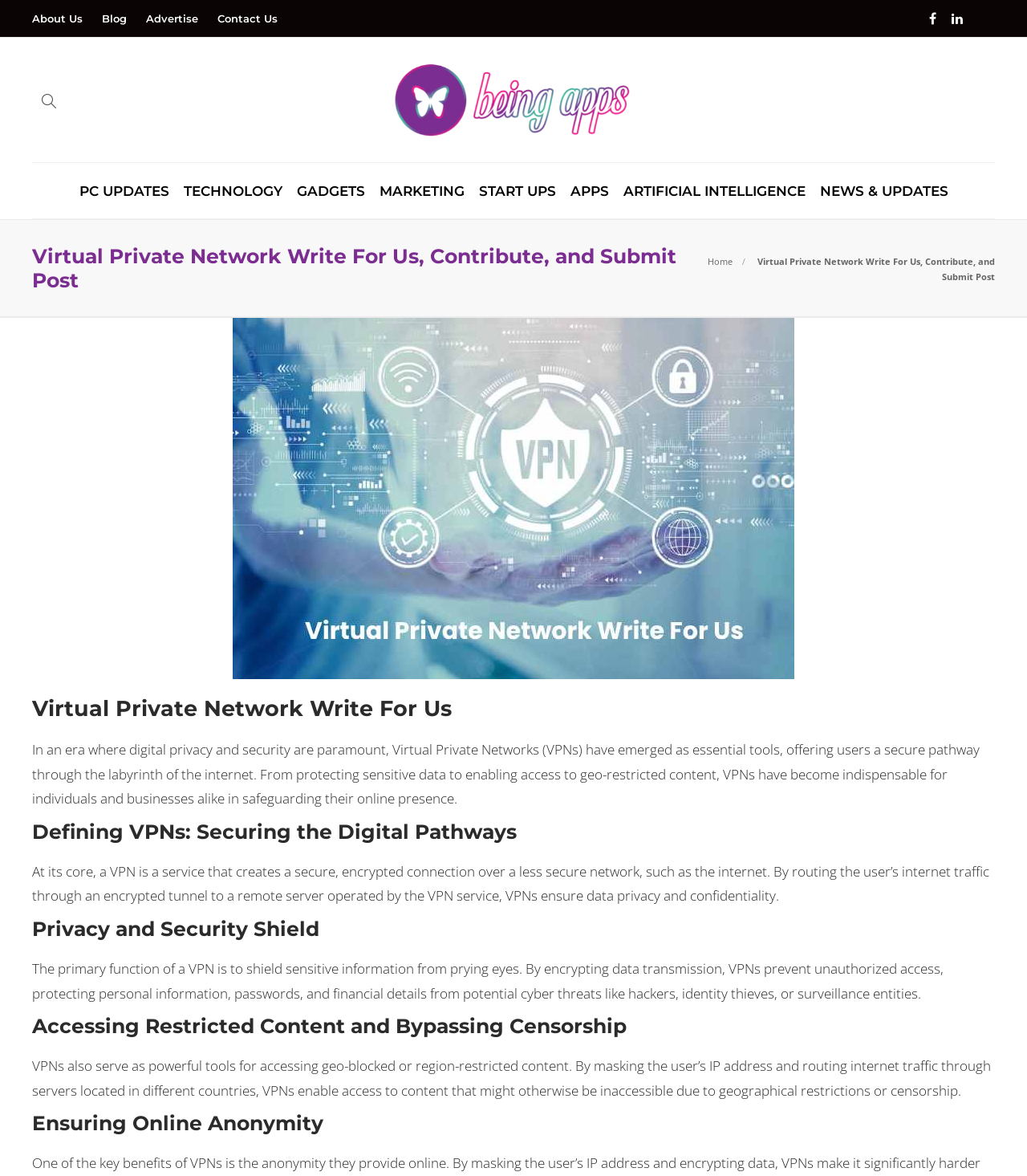Find the bounding box coordinates of the element to click in order to complete the given instruction: "Click on Being Apps."

[0.382, 0.053, 0.618, 0.118]